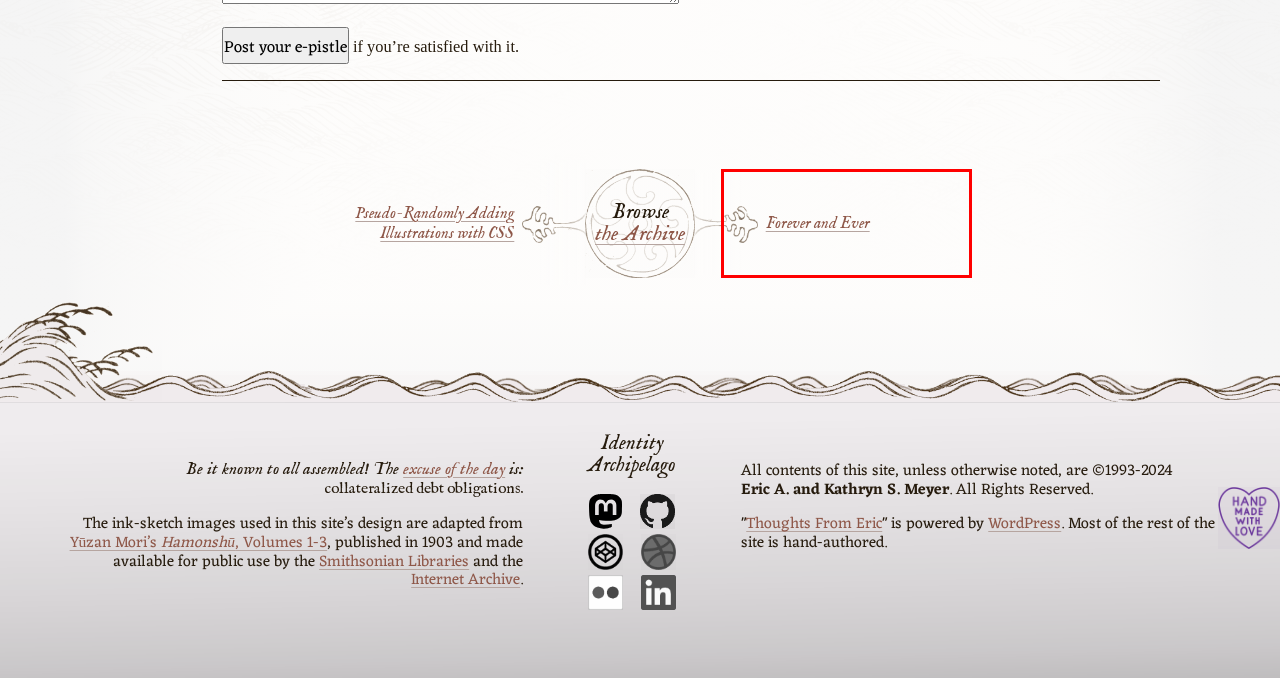You have a screenshot of a webpage with a red bounding box around an element. Choose the best matching webpage description that would appear after clicking the highlighted element. Here are the candidates:
A. Forever and Ever  –  Eric’s Archived Thoughts
B. css-discuss Public Archive Announced  –  Eric’s Archived Thoughts
C. Eric Meyer | Dribbble
D. meyerweb (Eric A. Meyer) · GitHub
E. Practical CSS Grid  –  Eric’s Archived Thoughts
F. TinyPNG – Compress WebP, PNG and JPEG images intelligently
G. Pseudo-Randomly Adding Illustrations with CSS  –  Eric’s Archived Thoughts
H. Blog Tool, Publishing Platform, and CMS – WordPress.org

A